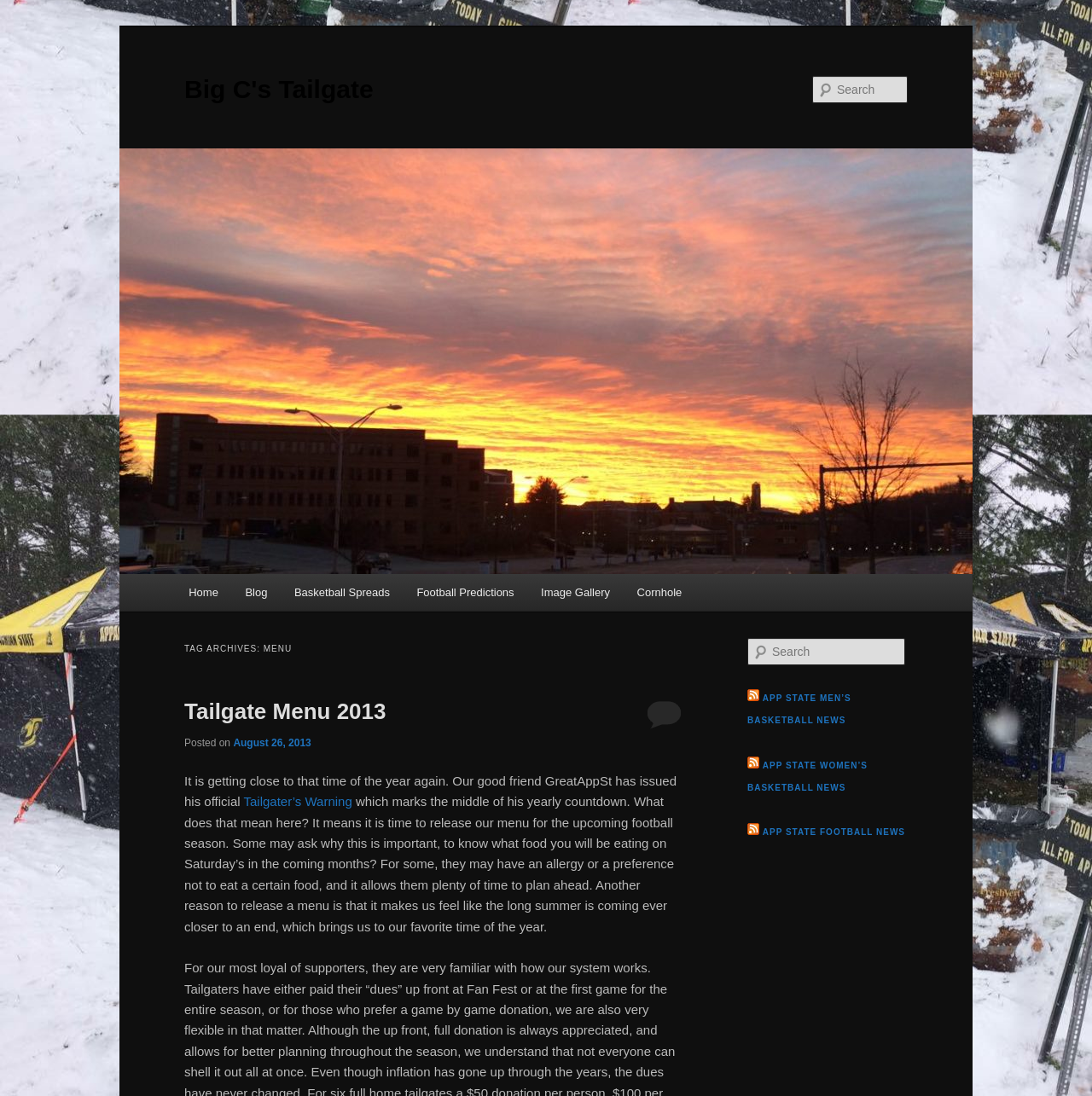Please respond to the question with a concise word or phrase:
What is the purpose of releasing the menu?

To plan ahead